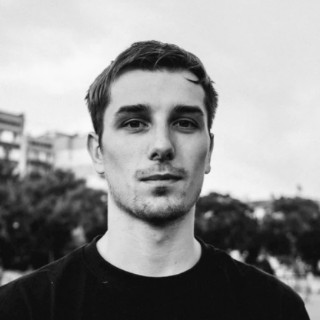What is the man wearing?
Carefully analyze the image and provide a detailed answer to the question.

According to the caption, the man is wearing a casual black t-shirt, which contributes to his relaxed and approachable demeanor.